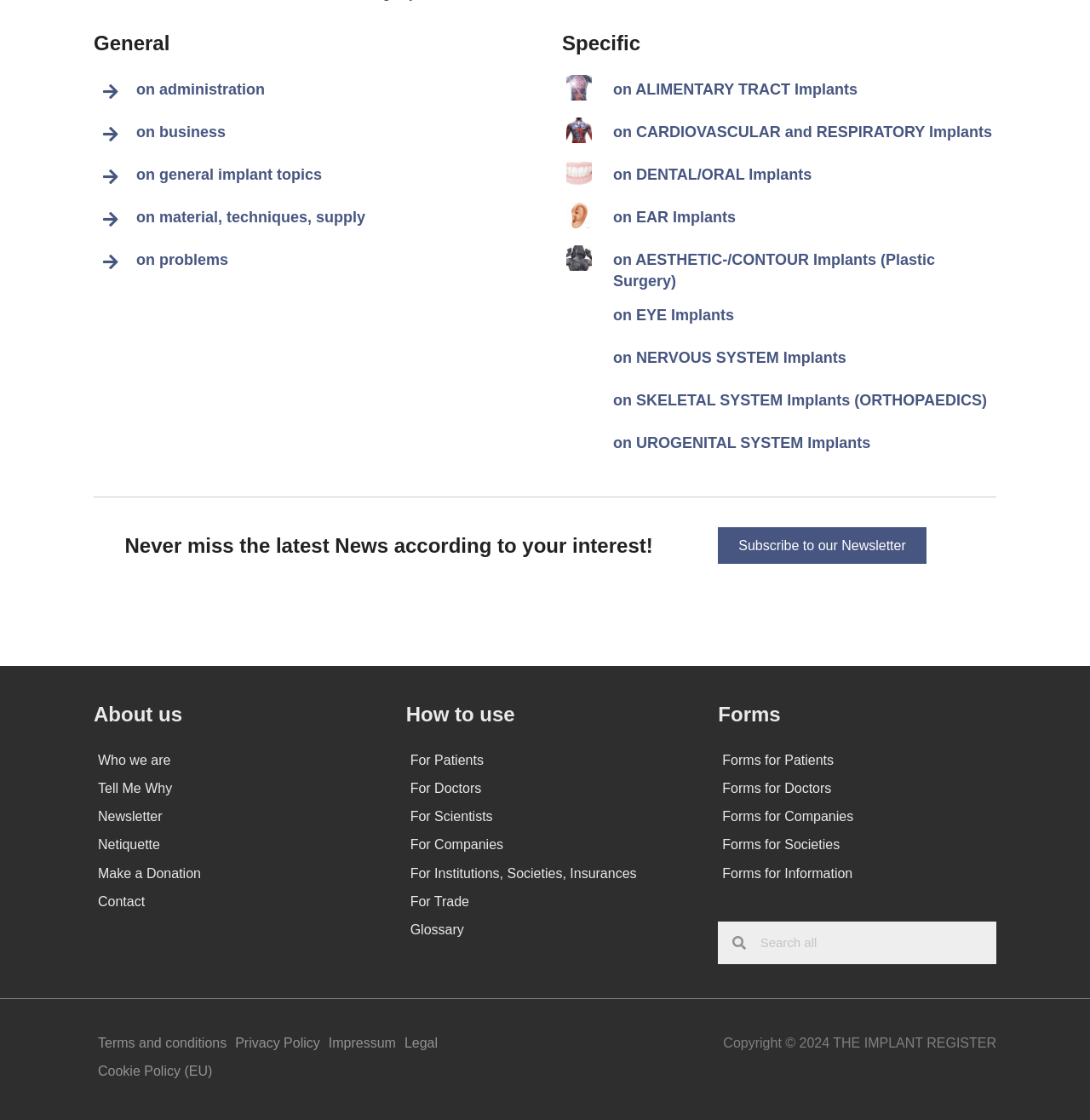Indicate the bounding box coordinates of the element that must be clicked to execute the instruction: "Visit the 'ESSENCE OF SELF Talk and Somatic Therapy' page". The coordinates should be given as four float numbers between 0 and 1, i.e., [left, top, right, bottom].

None